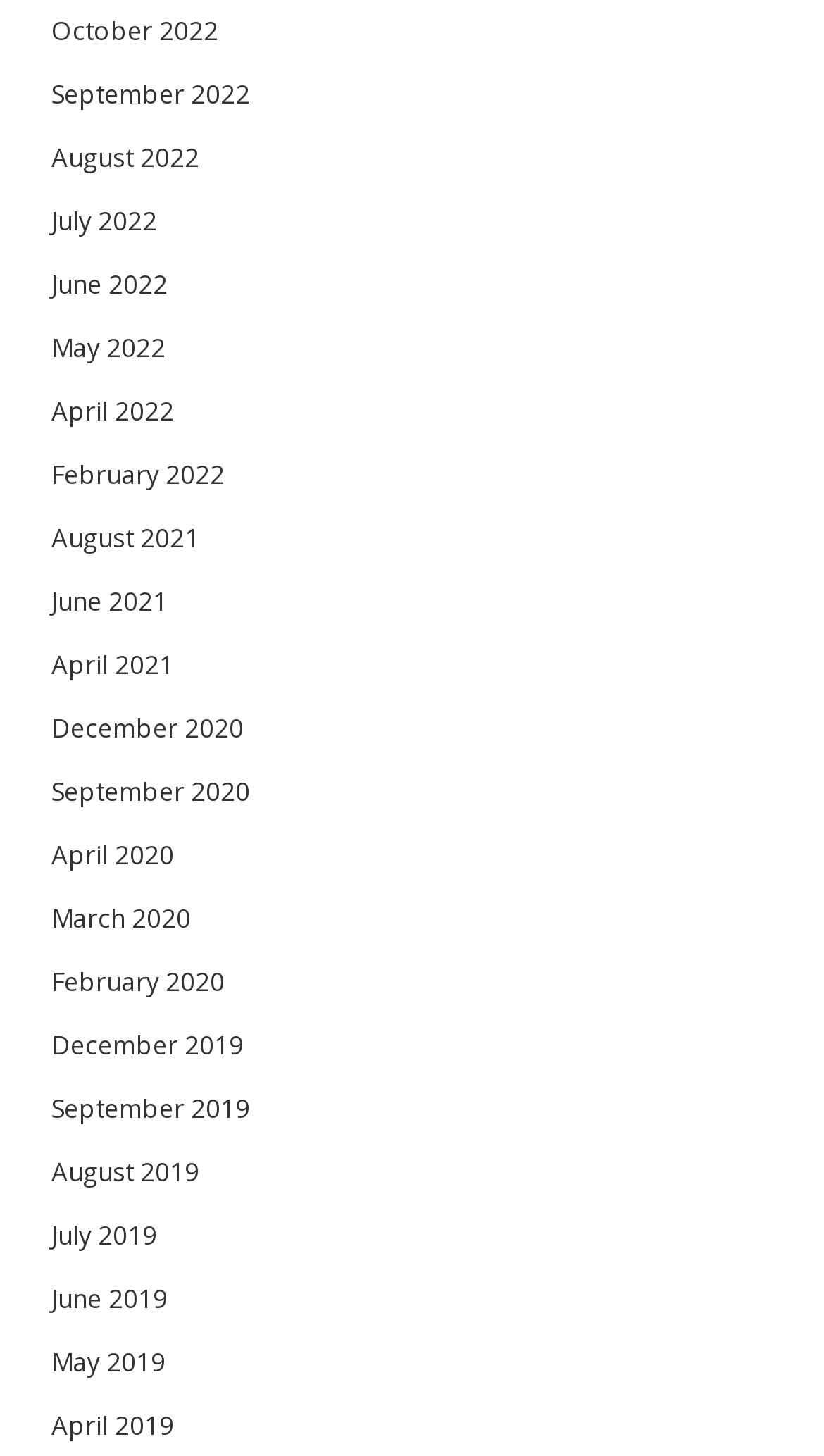Find the bounding box coordinates corresponding to the UI element with the description: "April 2021". The coordinates should be formatted as [left, top, right, bottom], with values as floats between 0 and 1.

[0.062, 0.444, 0.211, 0.468]